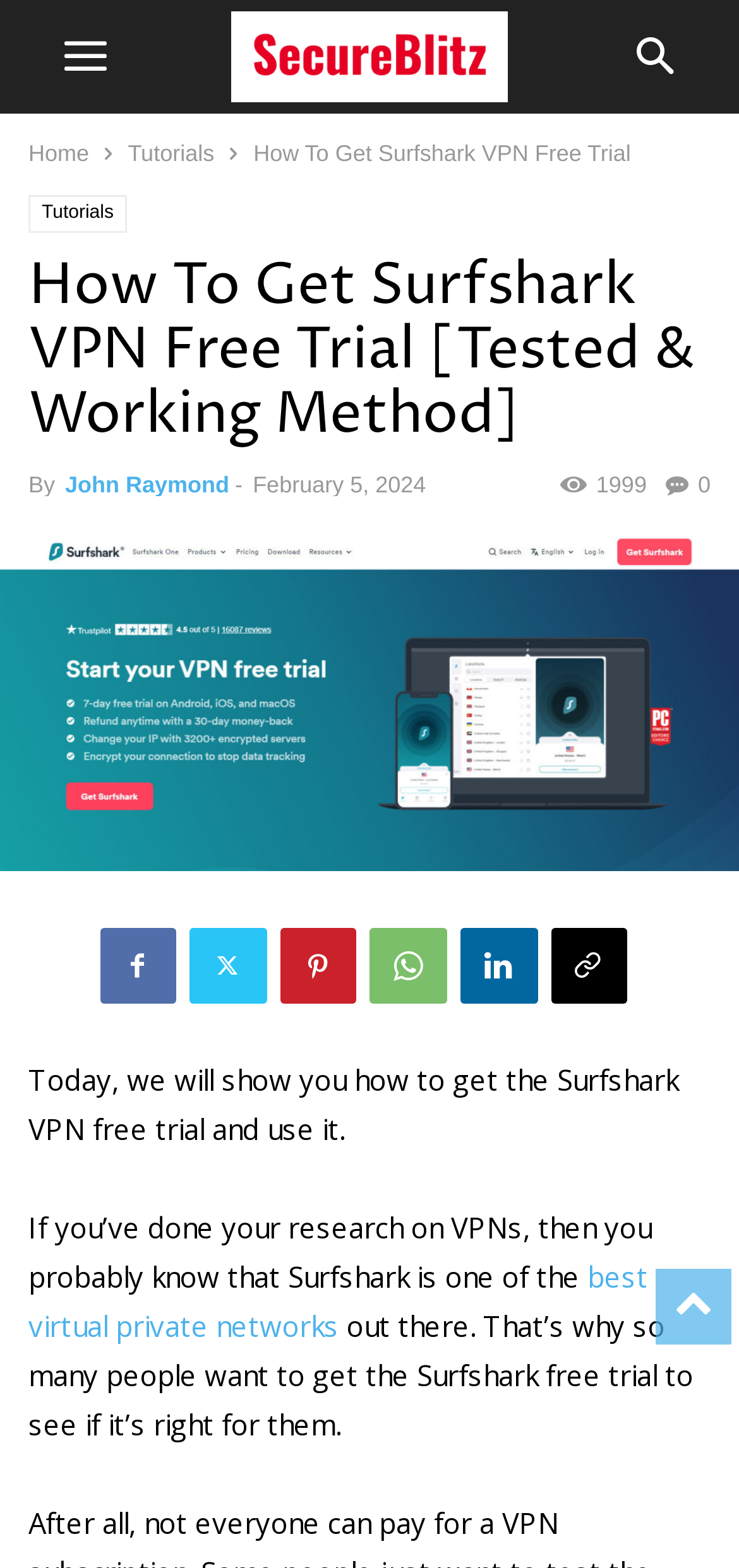What is the author of the article?
Please use the image to provide a one-word or short phrase answer.

John Raymond